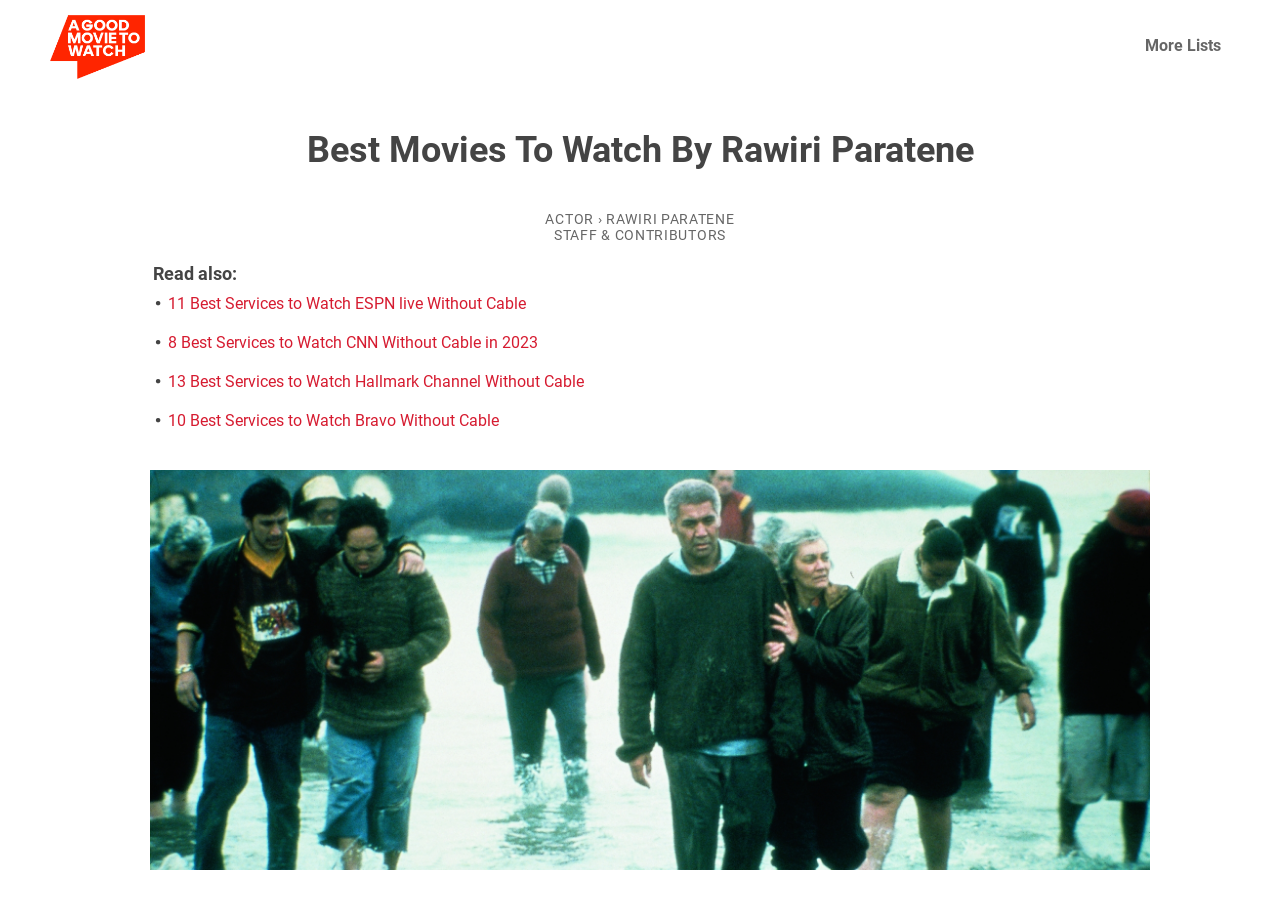Given the element description "actor" in the screenshot, predict the bounding box coordinates of that UI element.

[0.426, 0.235, 0.464, 0.253]